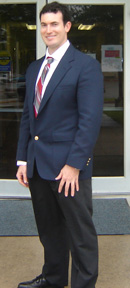What is the color of the man's shoes?
Please describe in detail the information shown in the image to answer the question.

The caption states that the man wears polished black shoes, indicating that the shoes are black in color.